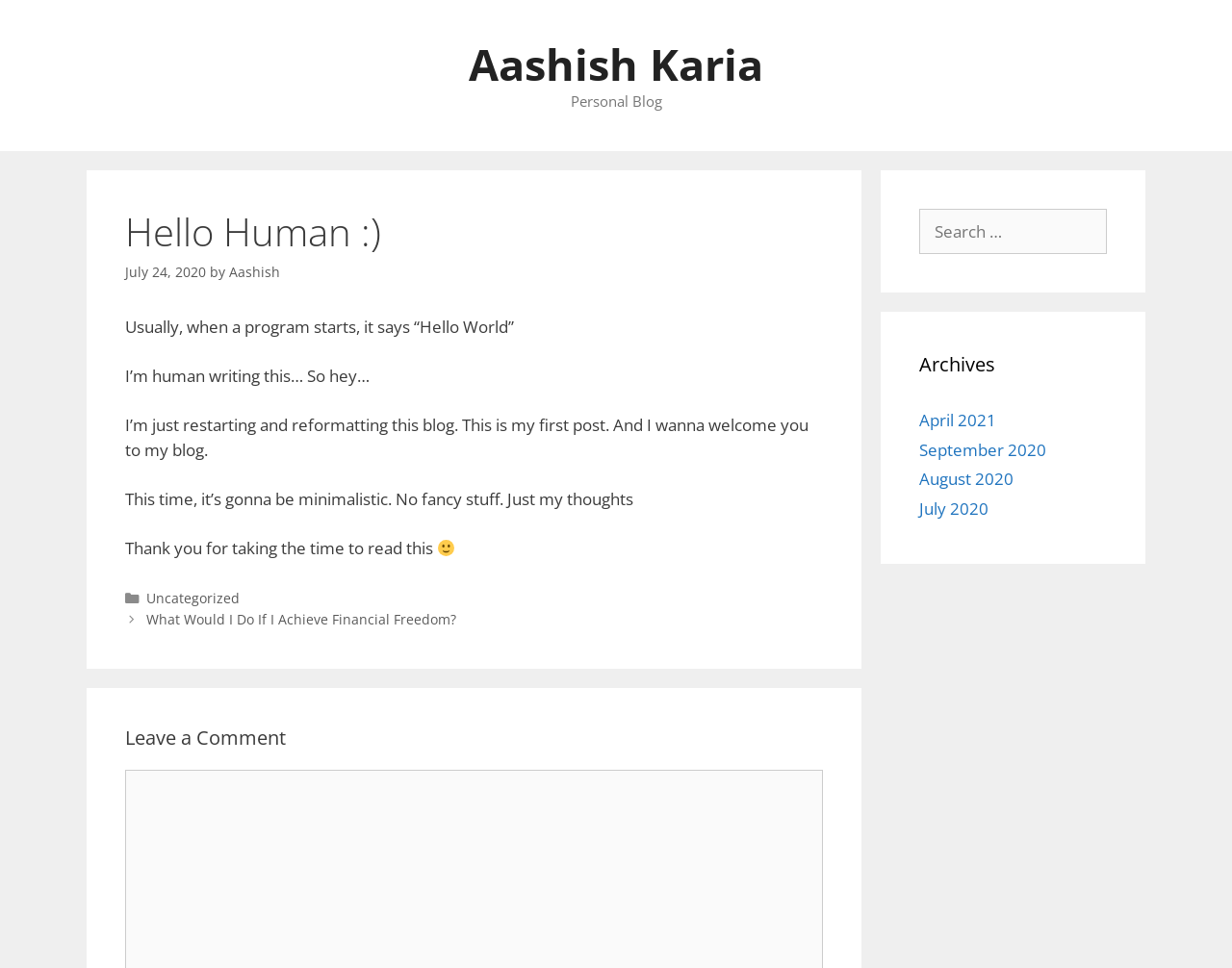Given the element description Aashish, predict the bounding box coordinates for the UI element in the webpage screenshot. The format should be (top-left x, top-left y, bottom-right x, bottom-right y), and the values should be between 0 and 1.

[0.186, 0.271, 0.227, 0.29]